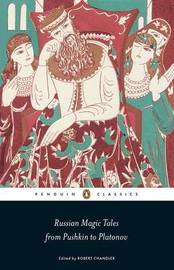Who edited the book?
Utilize the information in the image to give a detailed answer to the question.

According to the caption, the book 'Russian Magic Tales from Pushkin to Platonov' was edited by Robert Chandler, who is responsible for gathering two centuries of Russian folk tales in this anthology.